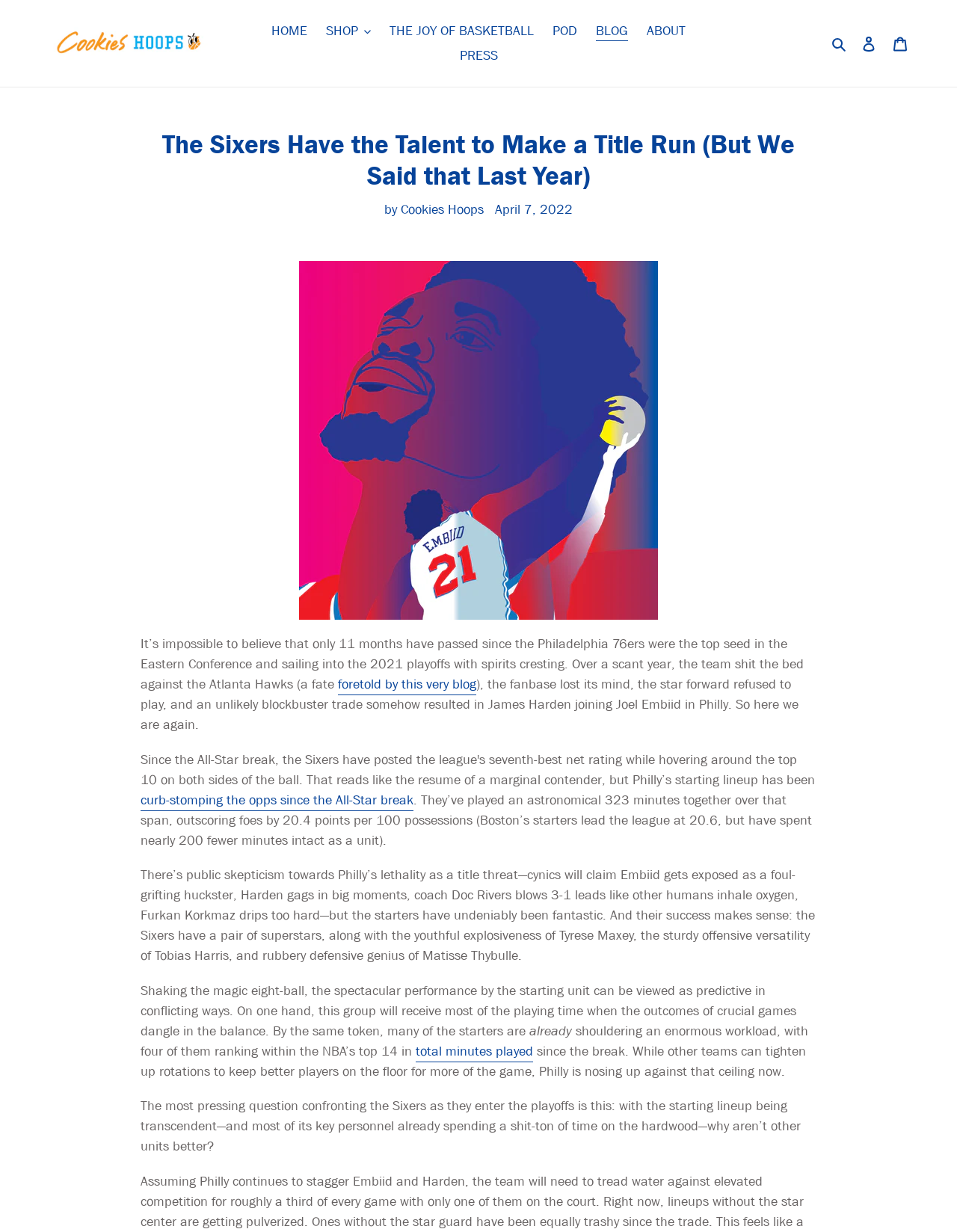Bounding box coordinates are specified in the format (top-left x, top-left y, bottom-right x, bottom-right y). All values are floating point numbers bounded between 0 and 1. Please provide the bounding box coordinate of the region this sentence describes: BLOG

[0.615, 0.015, 0.664, 0.035]